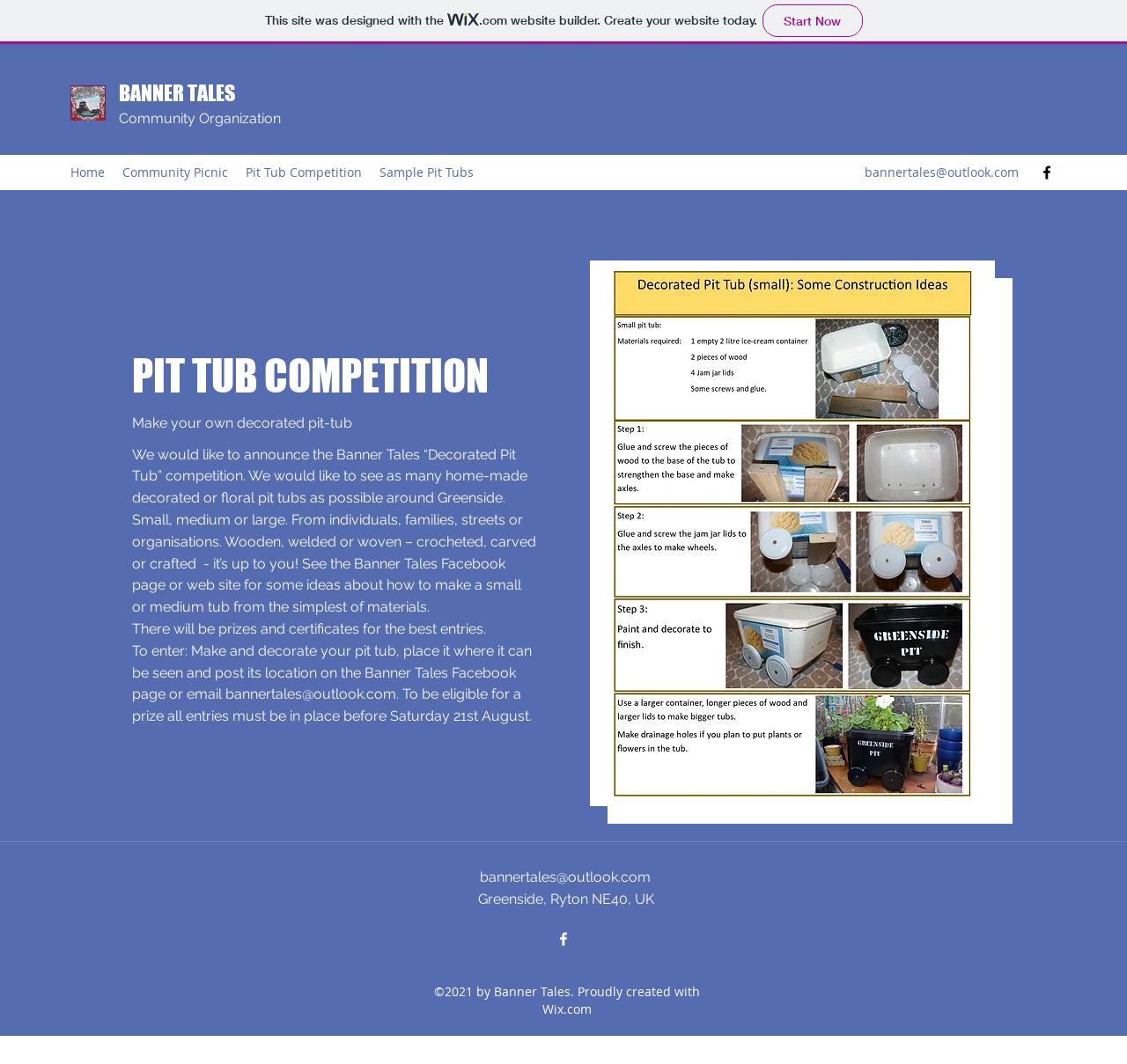Provide the bounding box coordinates for the UI element that is described by this text: "parent_node: 1 aria-label="Adjust volume"". The coordinates should be in the form of four float numbers between 0 and 1: [left, top, right, bottom].

None